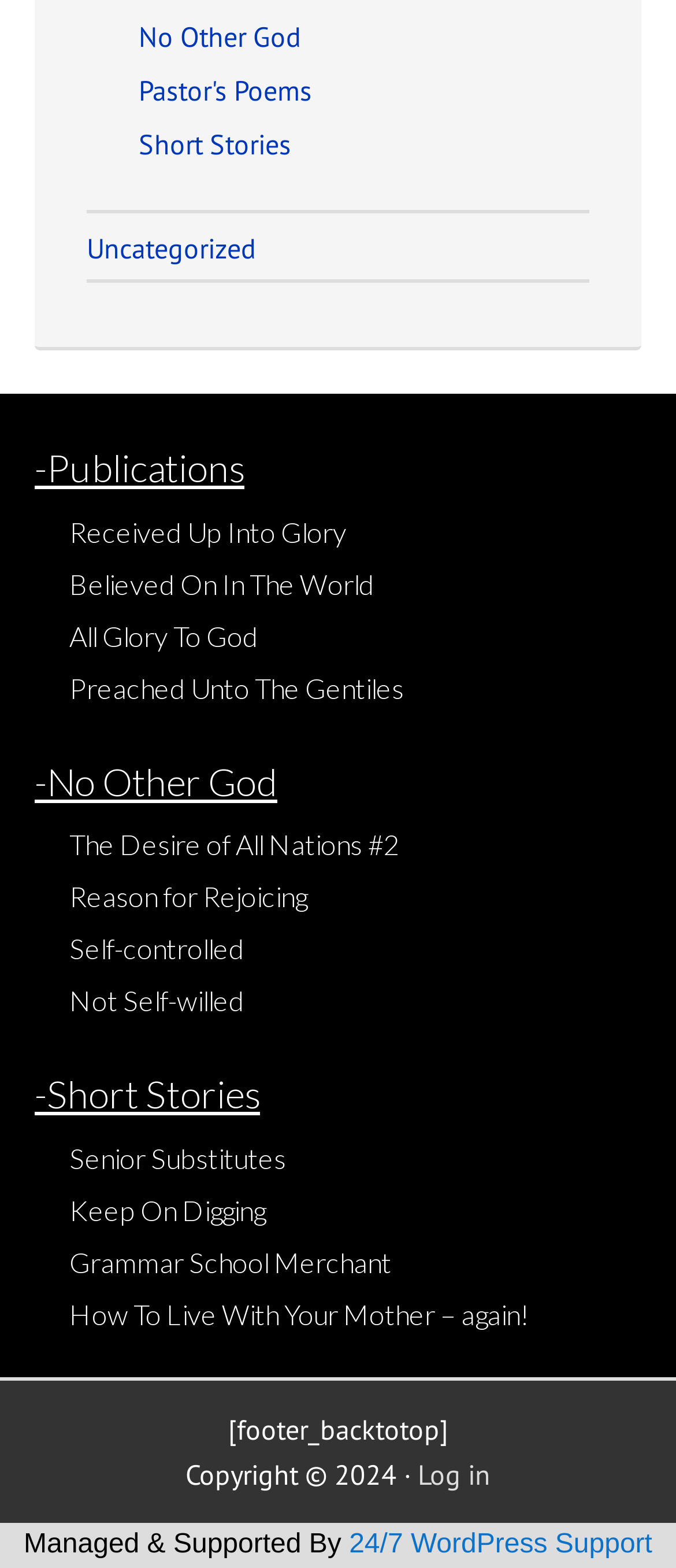Provide a one-word or one-phrase answer to the question:
What is the copyright year?

2024